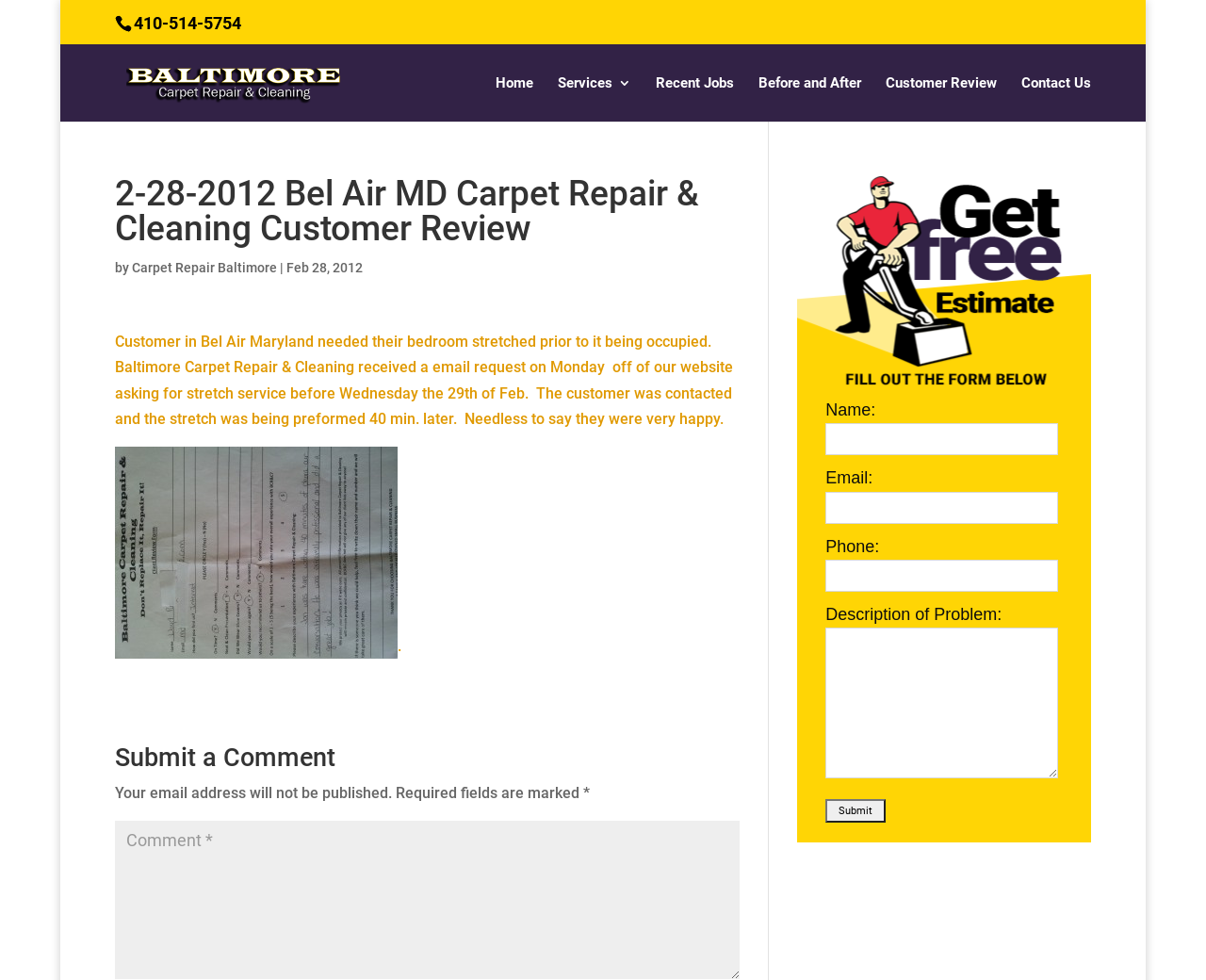How can I contact Baltimore Carpet Repair?
Analyze the image and provide a thorough answer to the question.

The webpage provides a contact form where users can input their name, email, phone number, and description of problem to contact Baltimore Carpet Repair. Additionally, the phone number of the company is displayed at the top of the webpage.